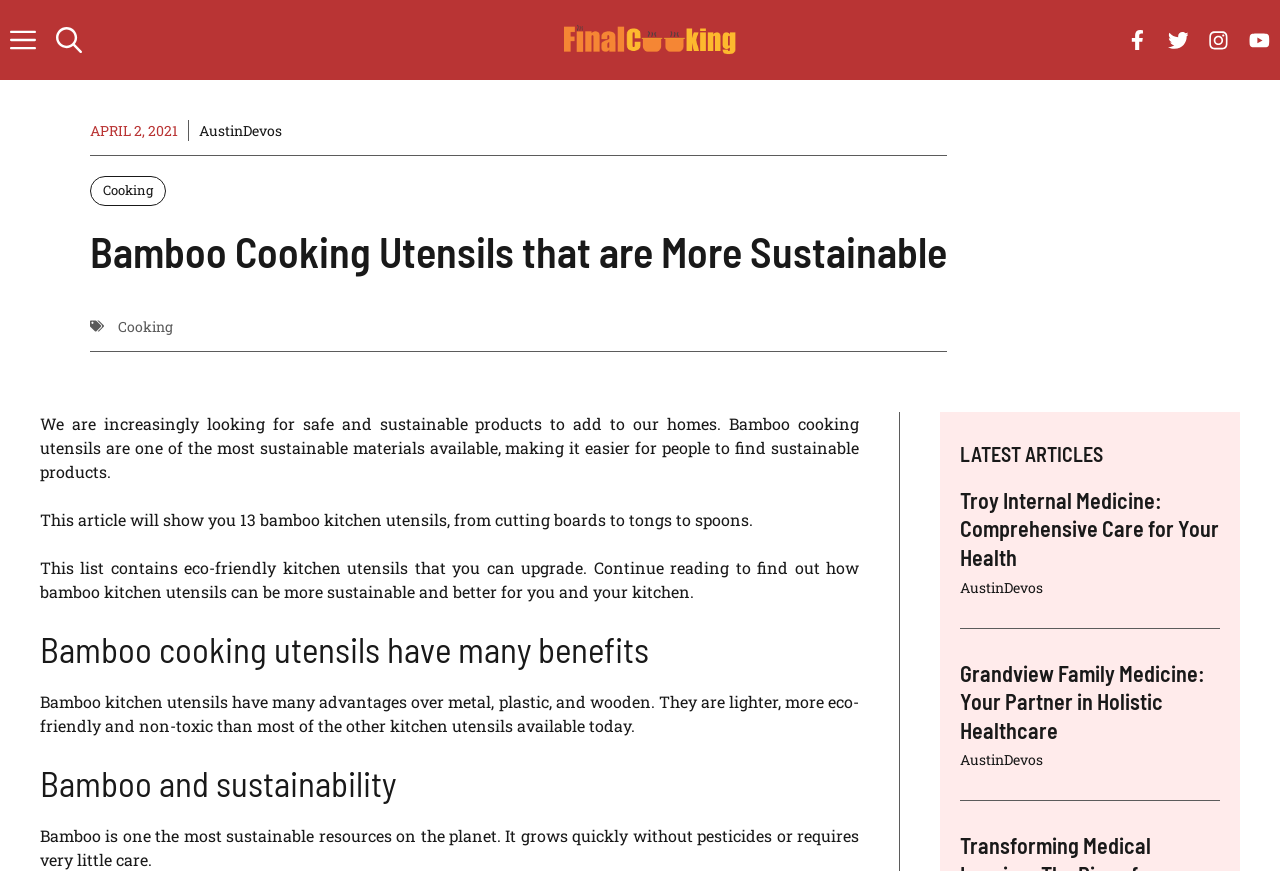Kindly determine the bounding box coordinates for the clickable area to achieve the given instruction: "Open search".

[0.036, 0.0, 0.072, 0.092]